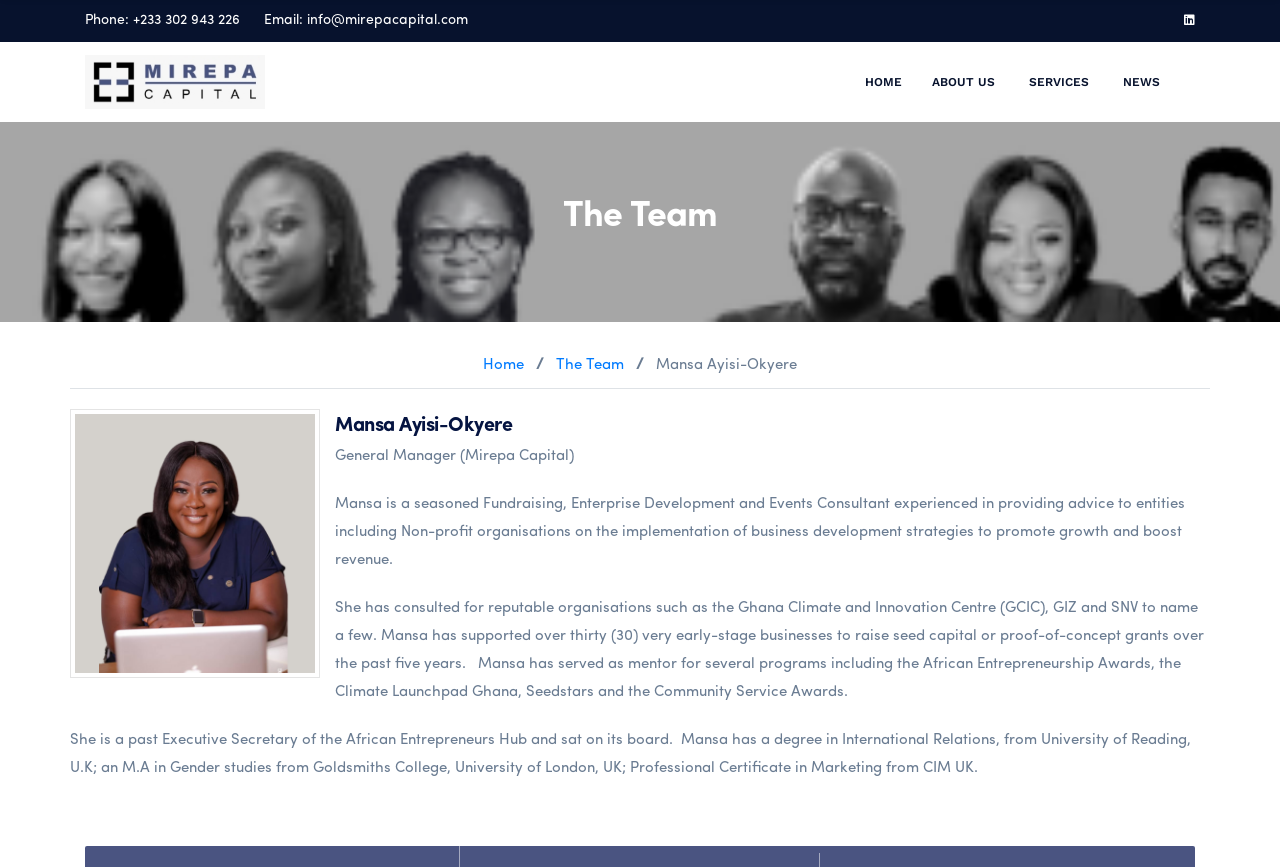Find the bounding box coordinates of the element's region that should be clicked in order to follow the given instruction: "Click the logo". The coordinates should consist of four float numbers between 0 and 1, i.e., [left, top, right, bottom].

[0.066, 0.086, 0.207, 0.103]